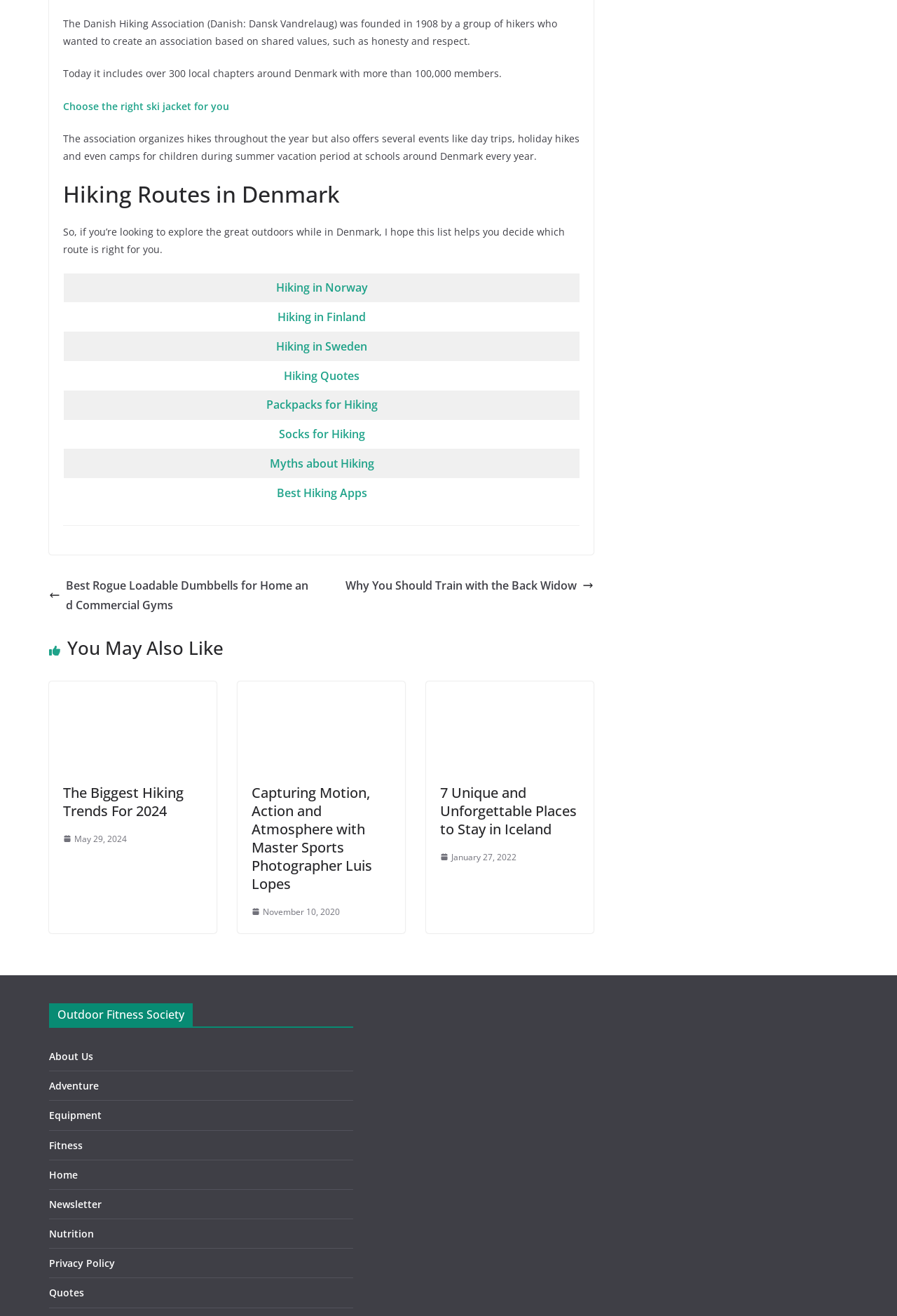Determine the bounding box coordinates for the element that should be clicked to follow this instruction: "Explore the best hiking apps". The coordinates should be given as four float numbers between 0 and 1, in the format [left, top, right, bottom].

[0.071, 0.363, 0.646, 0.386]